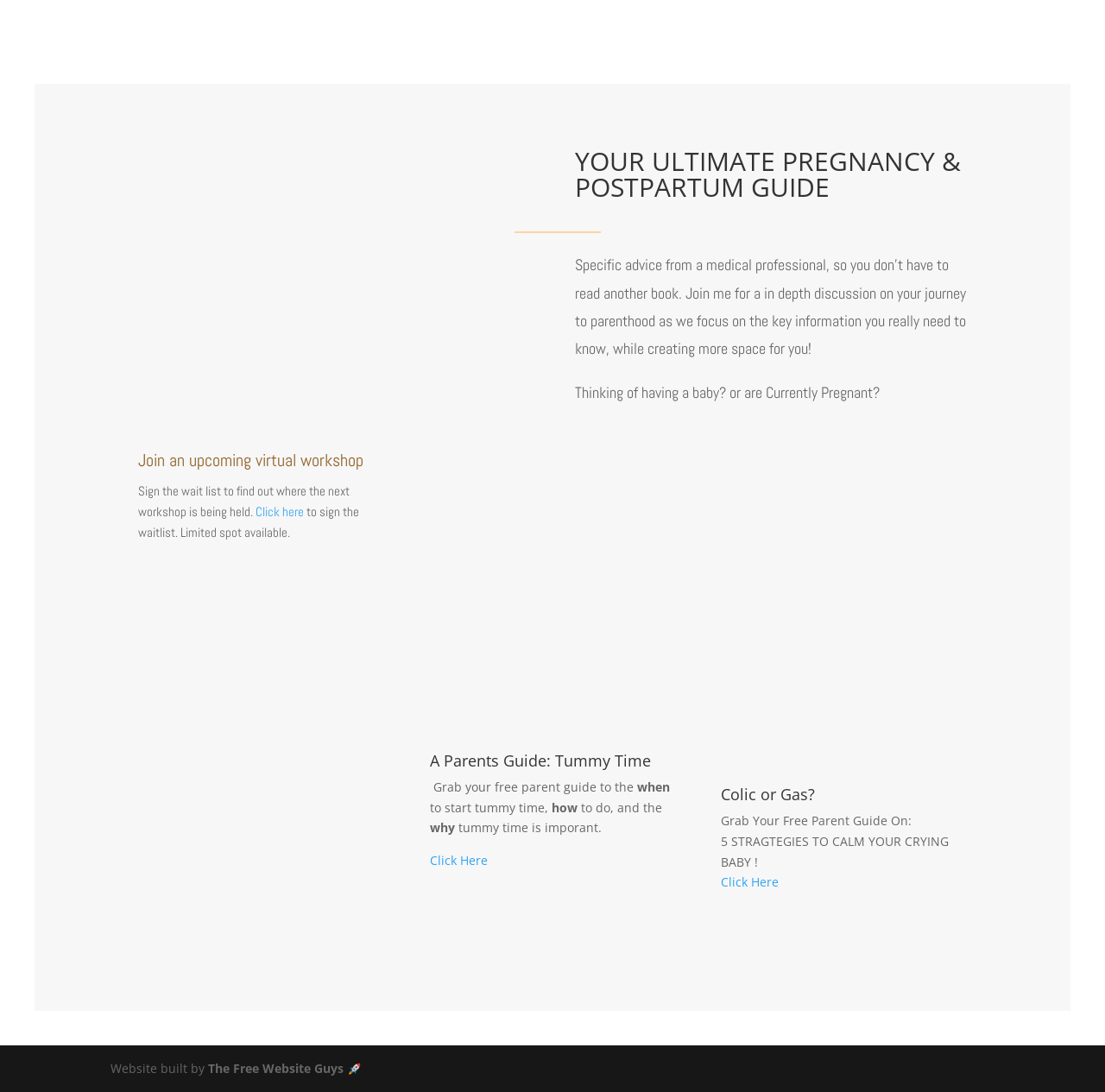Observe the image and answer the following question in detail: What is the topic of the second free parent guide?

The webpage mentions a second free parent guide, which focuses on 5 strategies to calm a crying baby, specifically related to colic or gas.